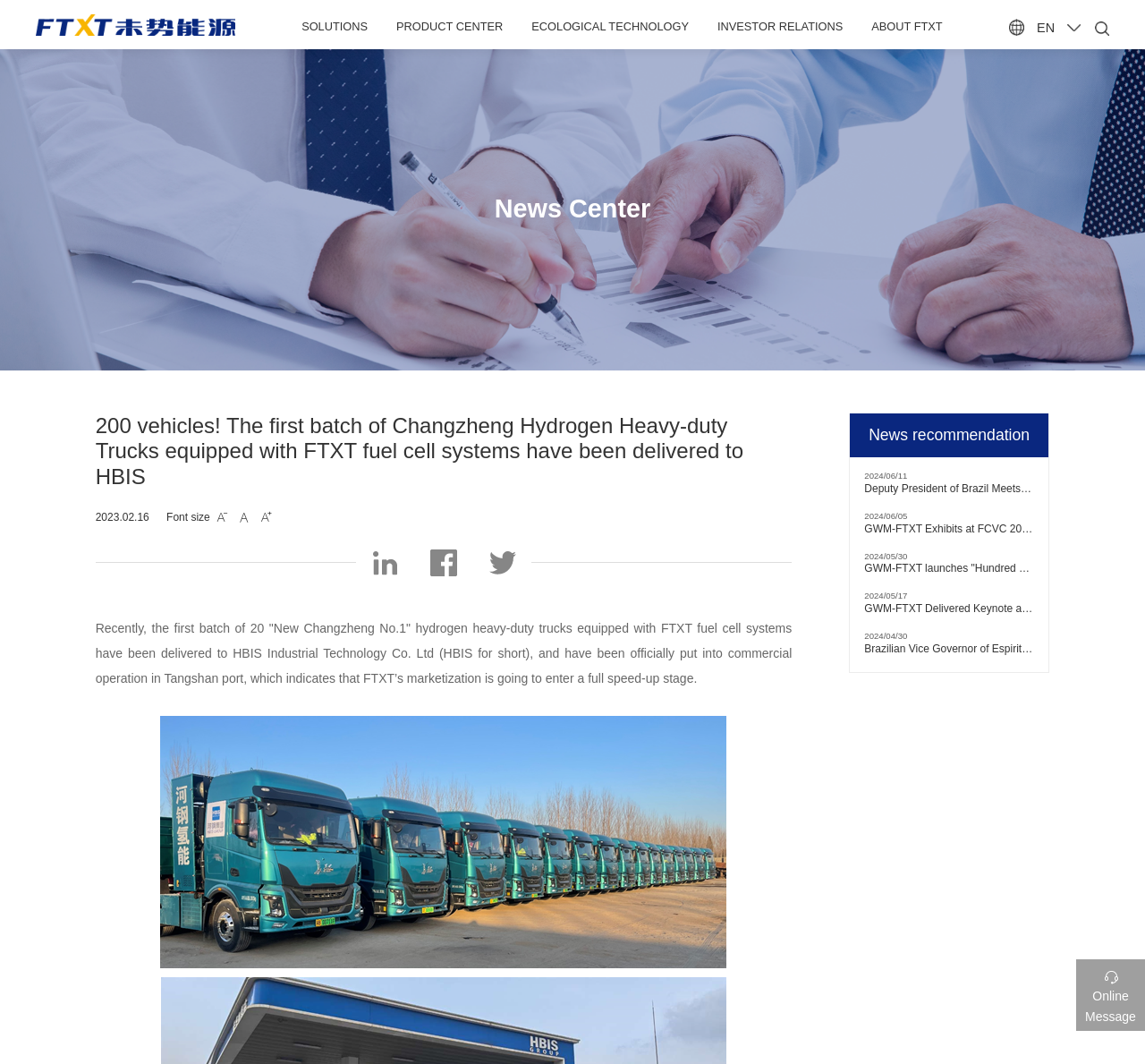Examine the image carefully and respond to the question with a detailed answer: 
What is the type of trucks delivered to HBIS?

The answer can be found in the StaticText element with the text '200 vehicles! The first batch of Changzheng Hydrogen Heavy-duty Trucks equipped with FTXT fuel cell systems have been delivered to HBIS'. This text indicates that the type of trucks delivered to HBIS is hydrogen heavy-duty trucks.